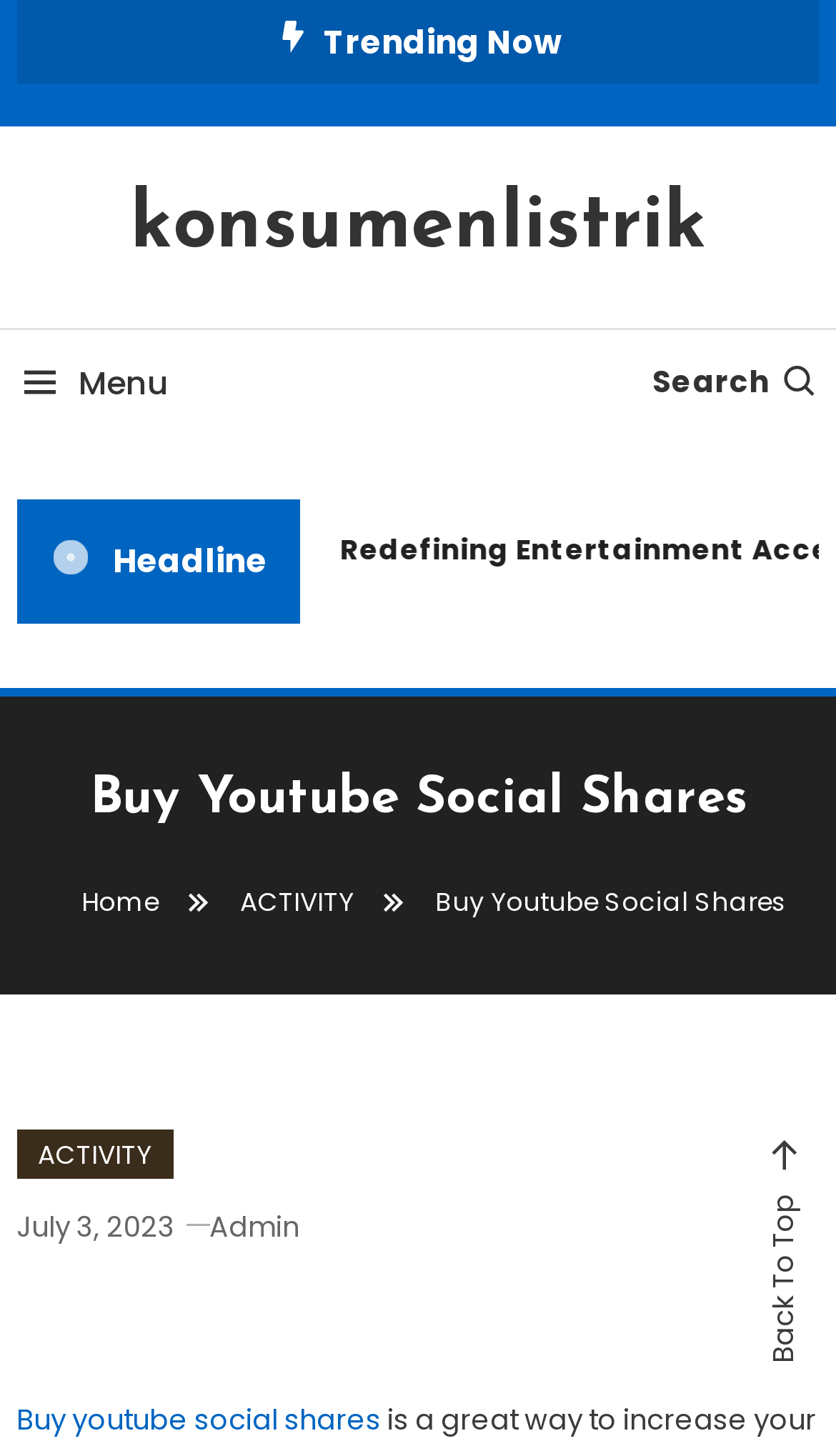Please find the bounding box coordinates of the element's region to be clicked to carry out this instruction: "Go to home page".

[0.097, 0.607, 0.19, 0.632]